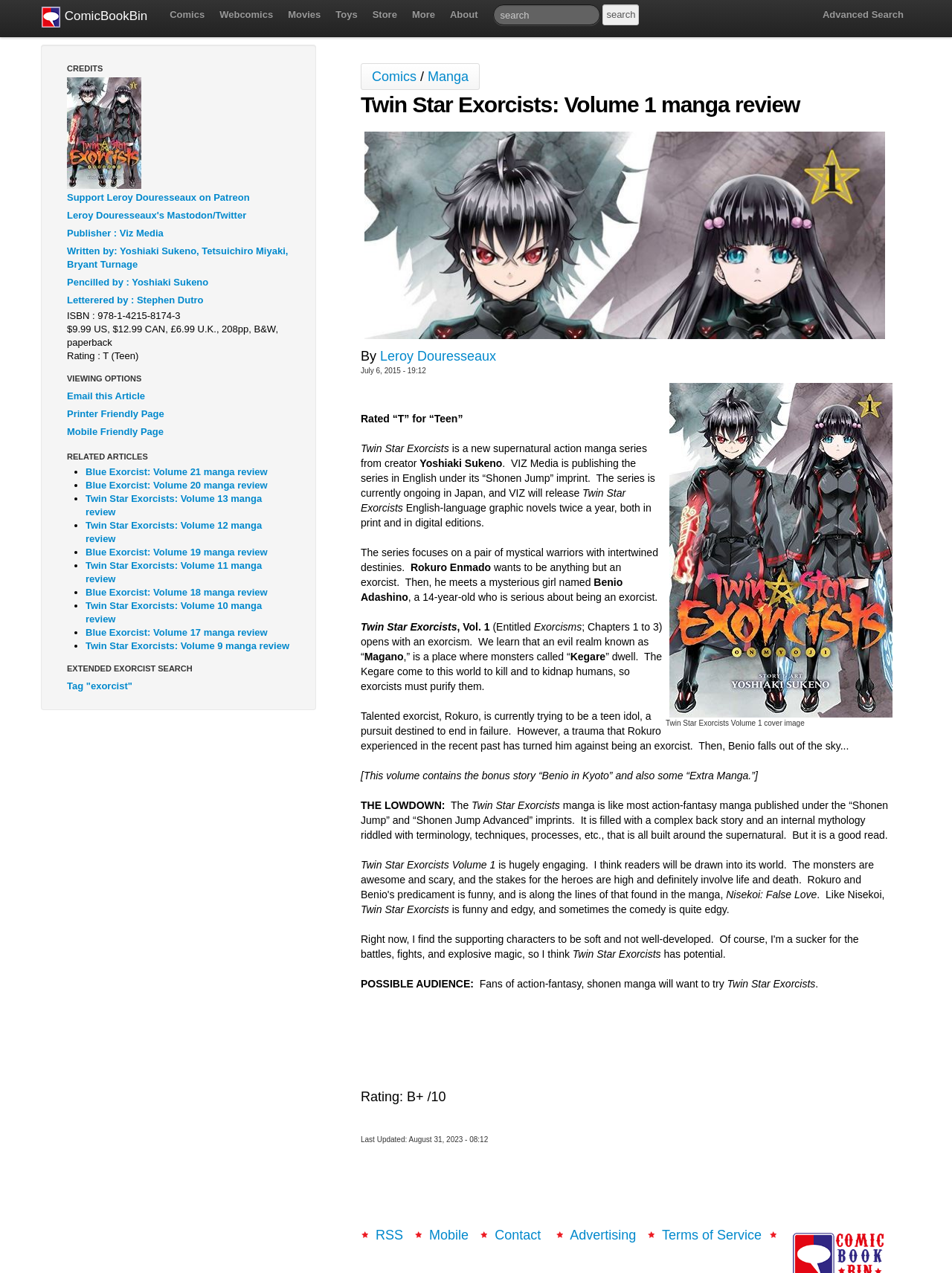Provide a one-word or one-phrase answer to the question:
Who is the creator of the manga series?

Yoshiaki Sukeno